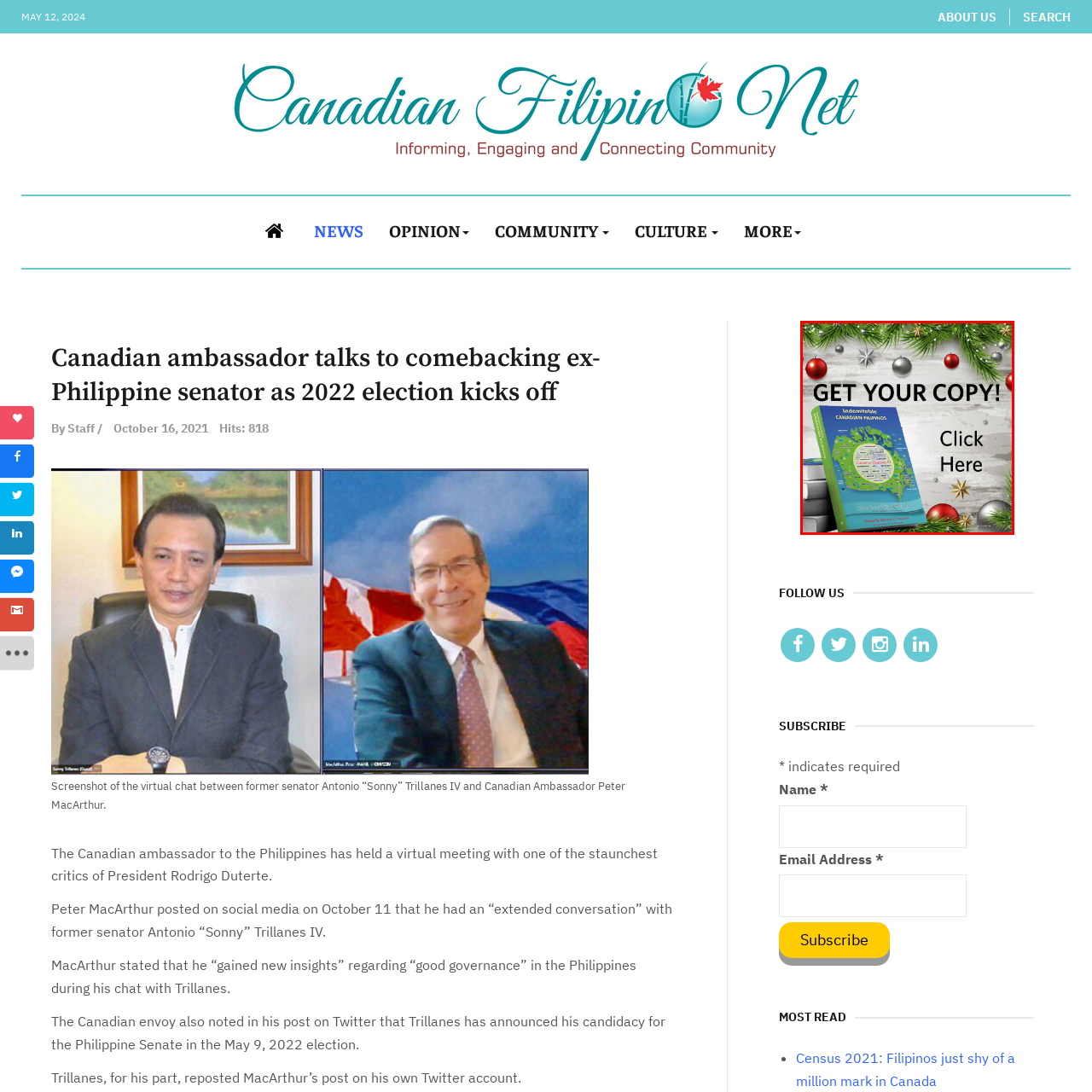Inspect the image surrounded by the red outline and respond to the question with a brief word or phrase:
What is the dominant color of the ornaments in the image?

Red